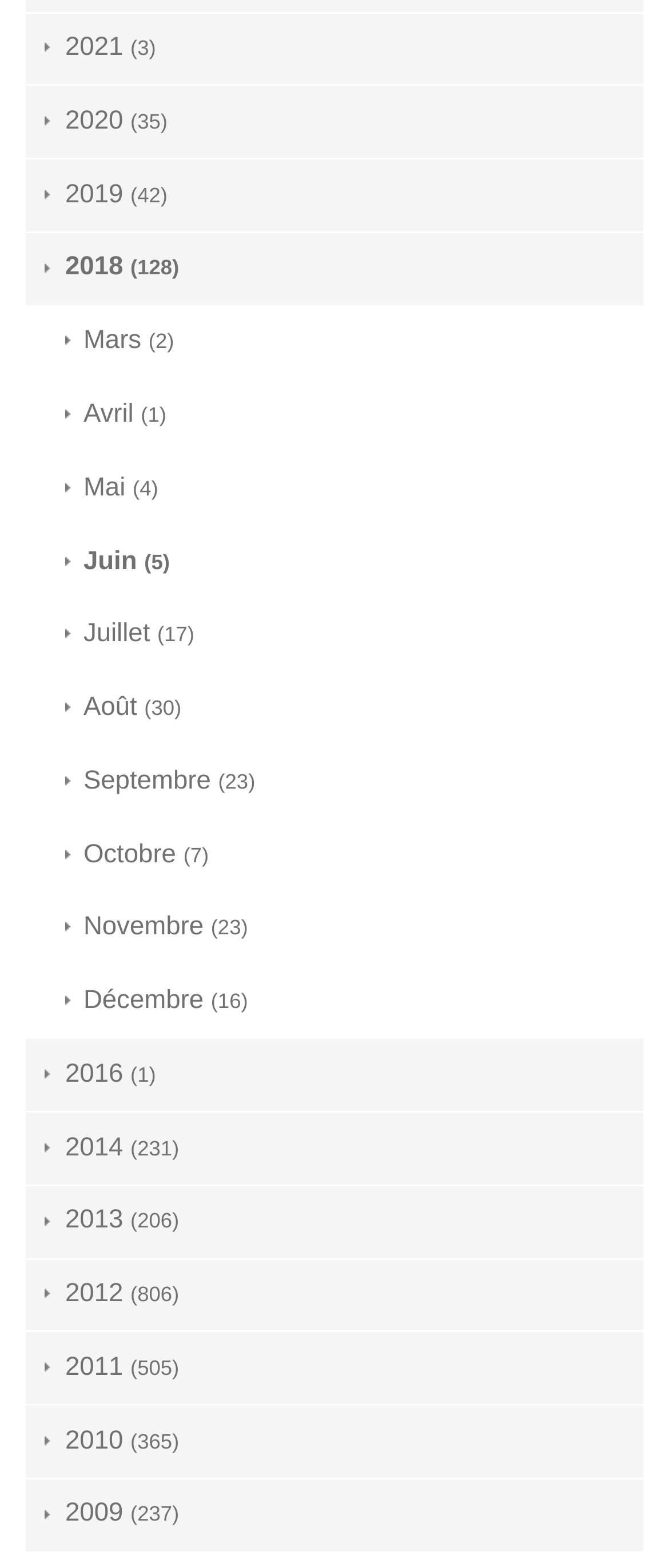Can you find the bounding box coordinates of the area I should click to execute the following instruction: "view 2021 posts"?

[0.039, 0.008, 0.961, 0.054]